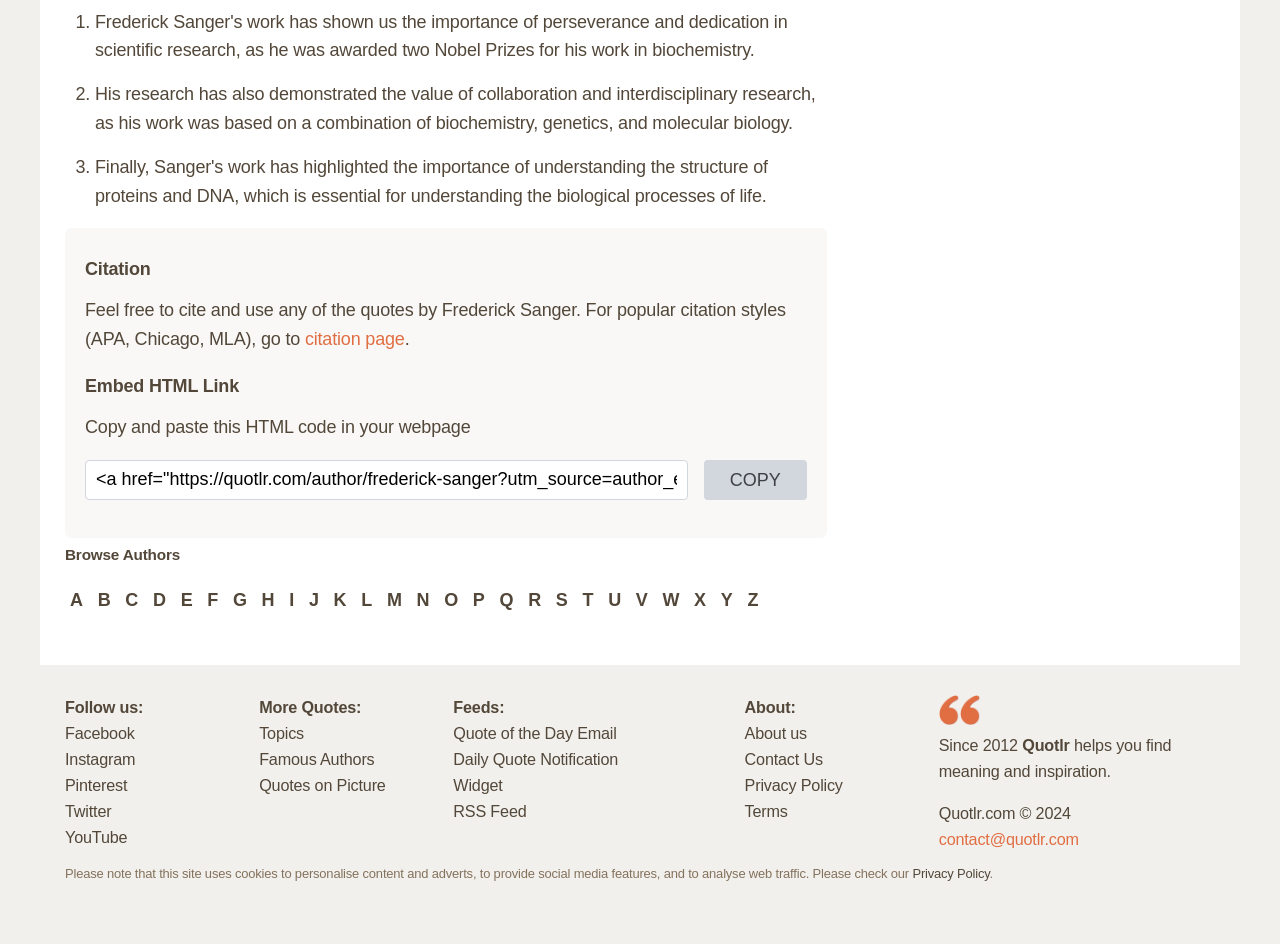What is the purpose of the 'Citation' section?
Carefully analyze the image and provide a detailed answer to the question.

The 'Citation' section is provided to allow users to cite and use quotes by Frederick Sanger, with options for popular citation styles such as APA, Chicago, and MLA.